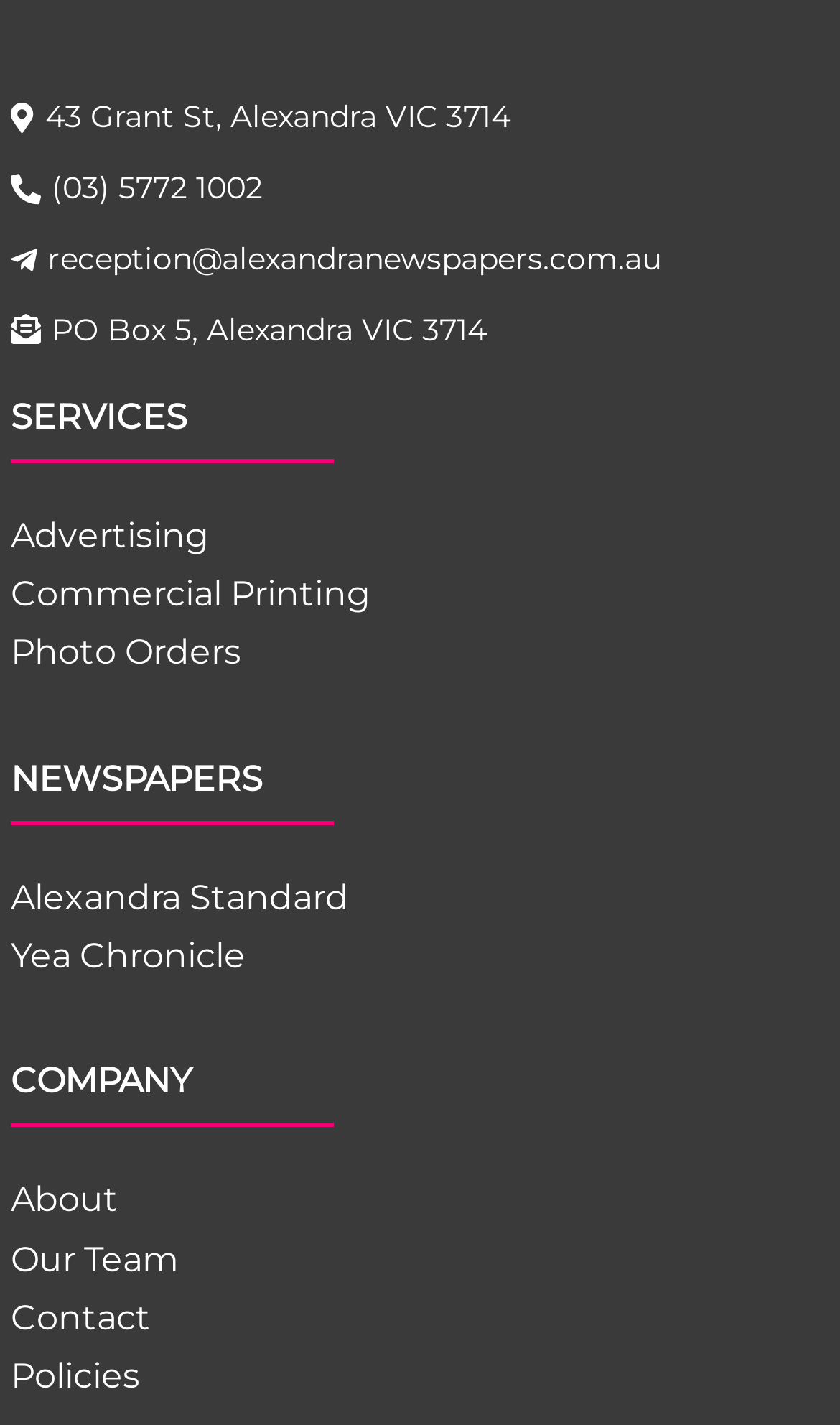Identify the bounding box coordinates of the section to be clicked to complete the task described by the following instruction: "View contact information". The coordinates should be four float numbers between 0 and 1, formatted as [left, top, right, bottom].

[0.013, 0.91, 0.179, 0.939]